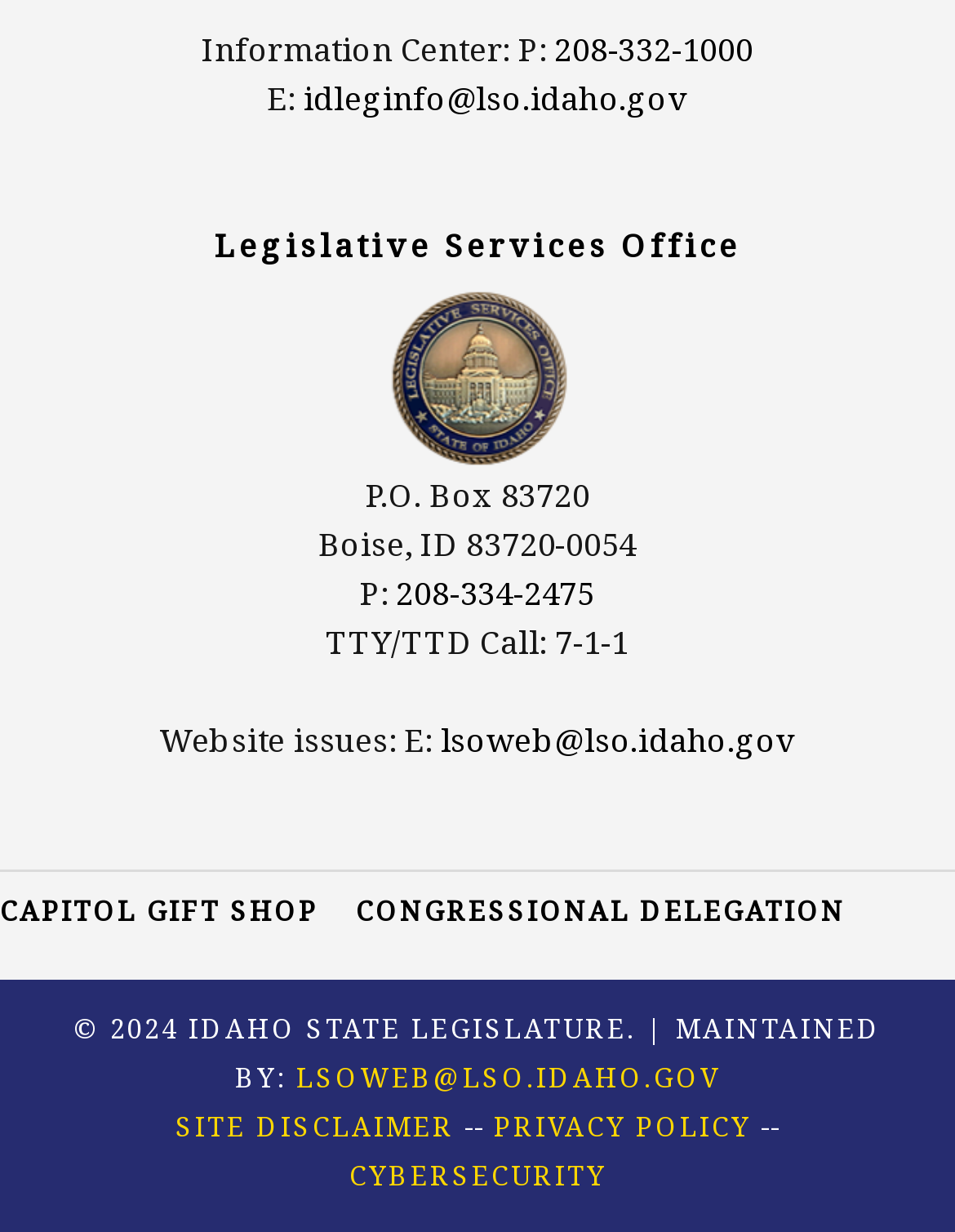What is the link to the Congressional Delegation?
Observe the image and answer the question with a one-word or short phrase response.

CONGRESSIONAL DELEGATION